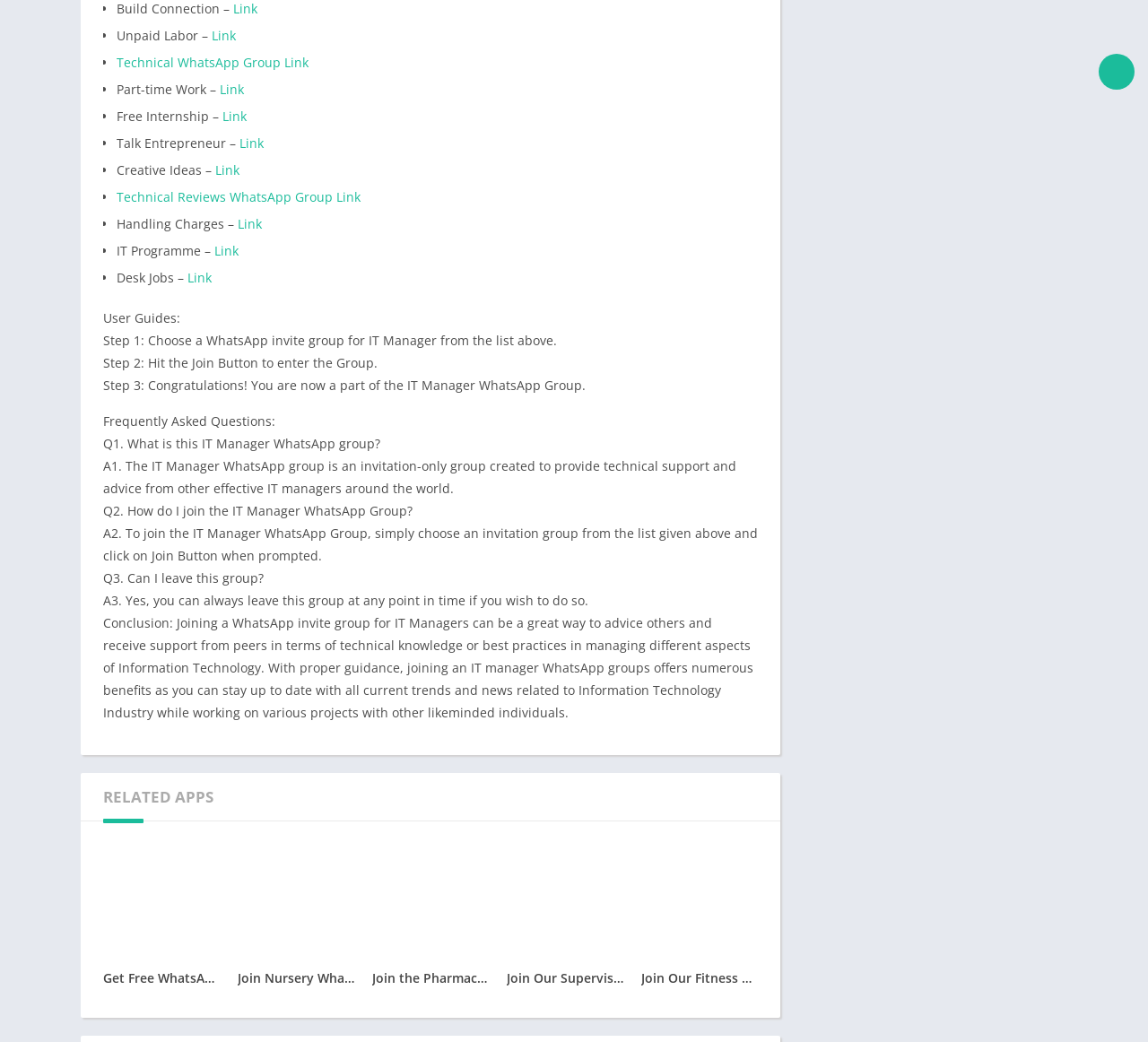Show the bounding box coordinates of the element that should be clicked to complete the task: "Join the 'Fitness Coach WhatsApp Group'".

[0.559, 0.81, 0.66, 0.964]